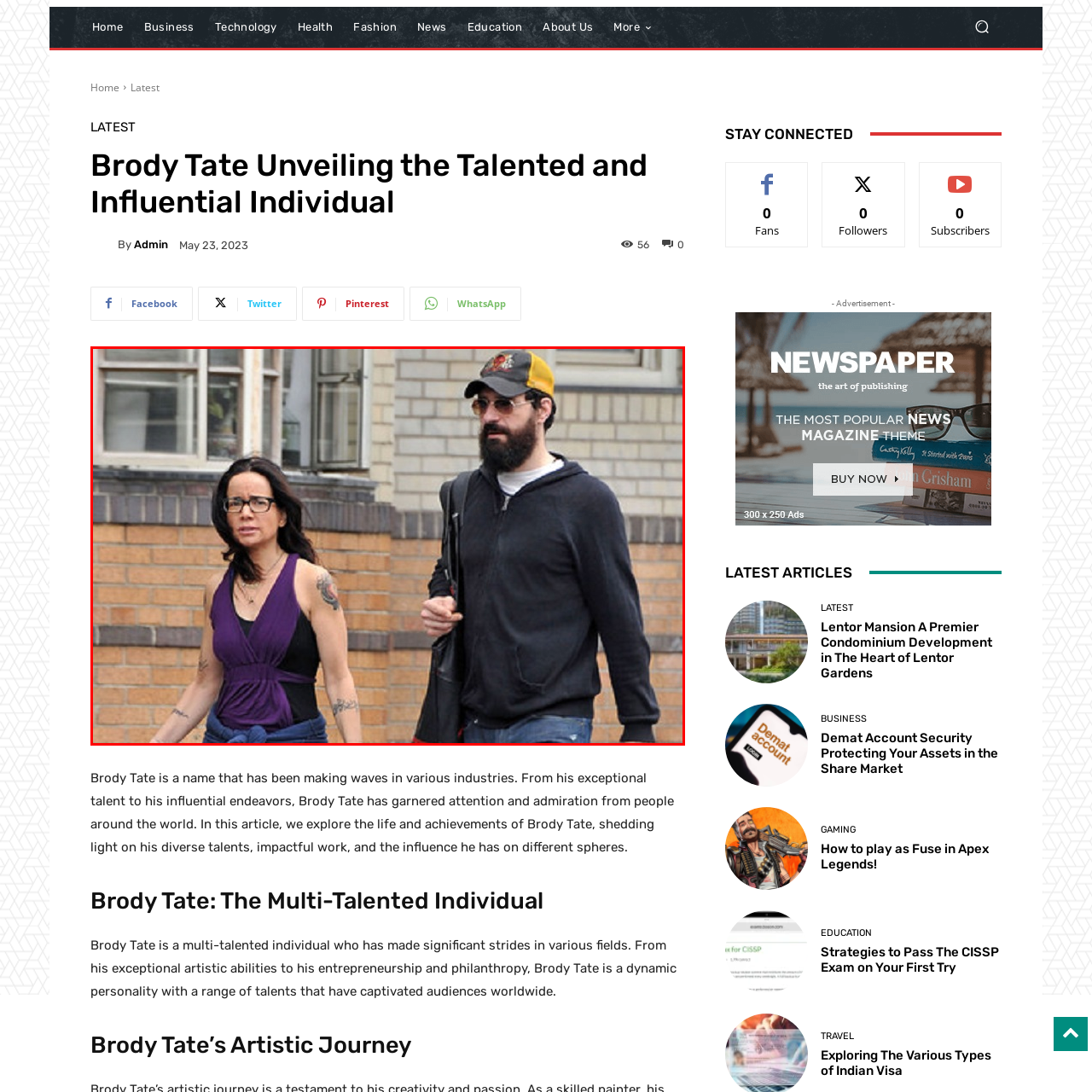Create a detailed description of the image enclosed by the red bounding box.

The image features a couple walking together along a street, both appearing casual yet stylish. The woman on the left has long dark hair and wears a purple sleeveless top, paired with a black waistband and is accessorized with large glasses. She has visible tattoos on her arms. Next to her, the man wears a dark hoodie, jeans, and a baseball cap, showcasing a well-groomed beard and sunglasses. They seem to be enjoying a relaxed moment outdoors, possibly engaging in conversation while strolling. The background consists of brick buildings and windows, adding a charming urban vibe to the scene.